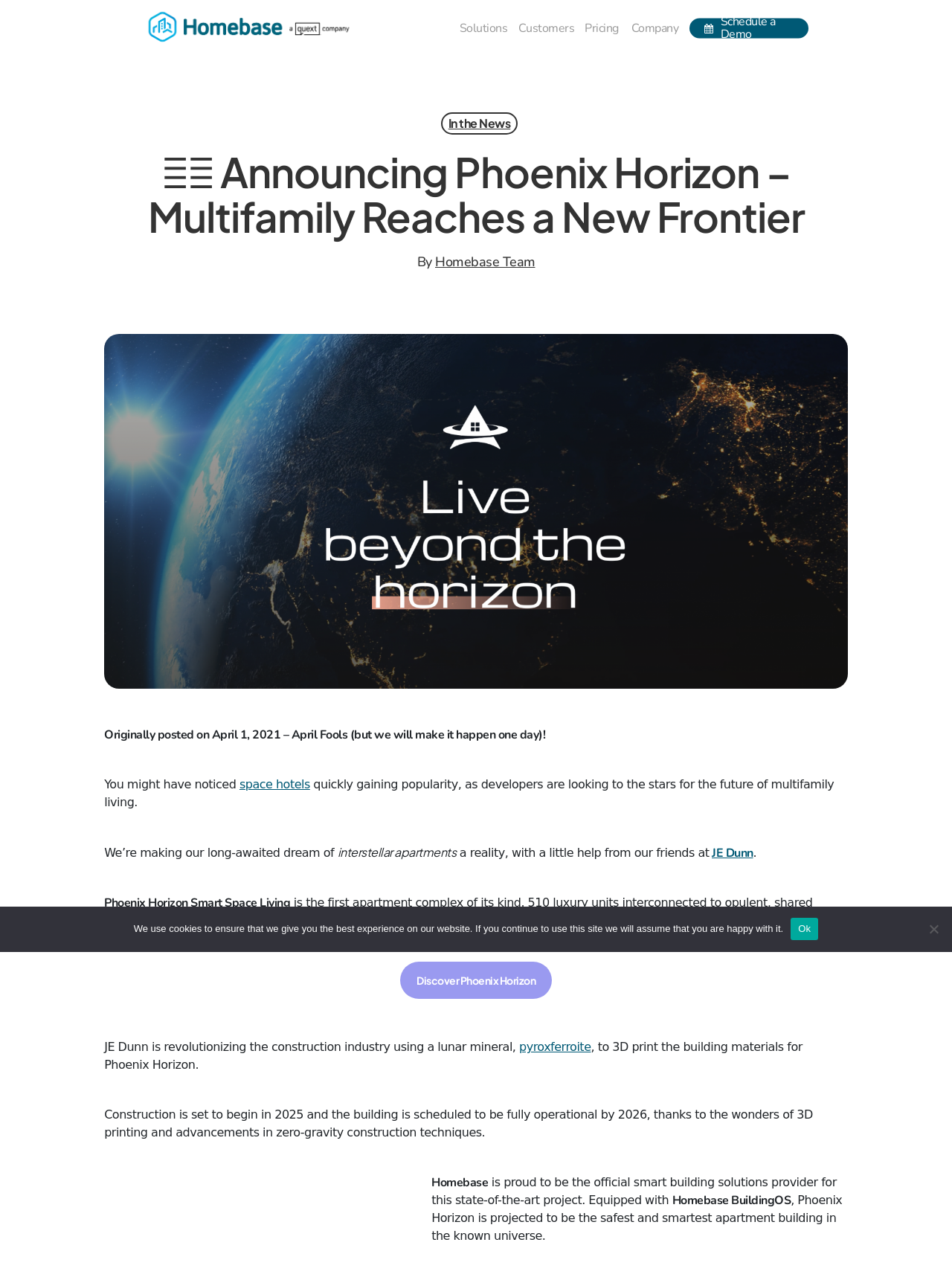What is the purpose of the 'Homebase BuildingOS'?
Offer a detailed and full explanation in response to the question.

I found the answer by reading the text on the webpage, specifically the sentence 'Equipped with Homebase BuildingOS, Phoenix Horizon is projected to be the safest and smartest apartment building in the known universe.'